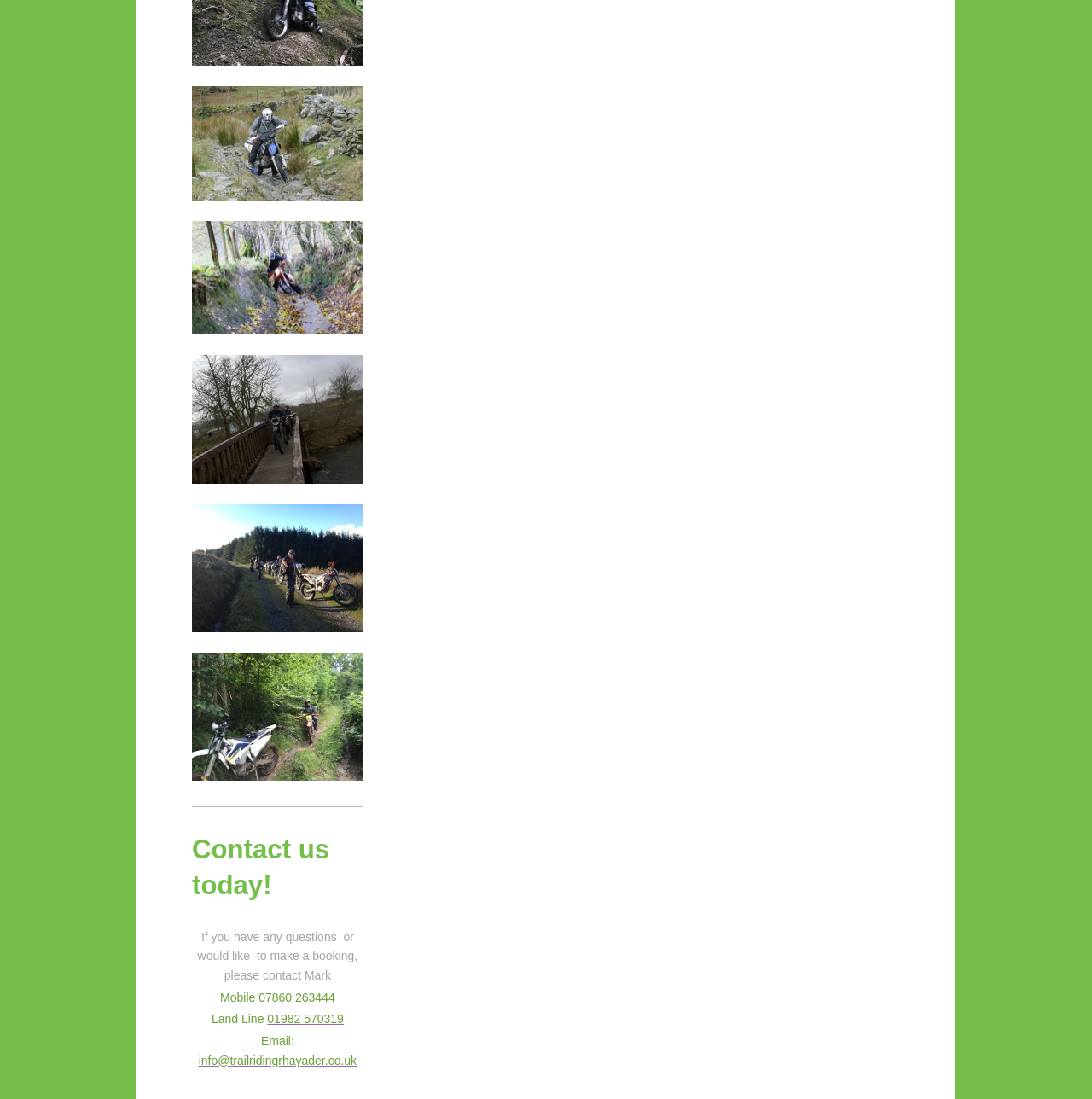Respond with a single word or phrase for the following question: 
Who is the person to contact?

Mark